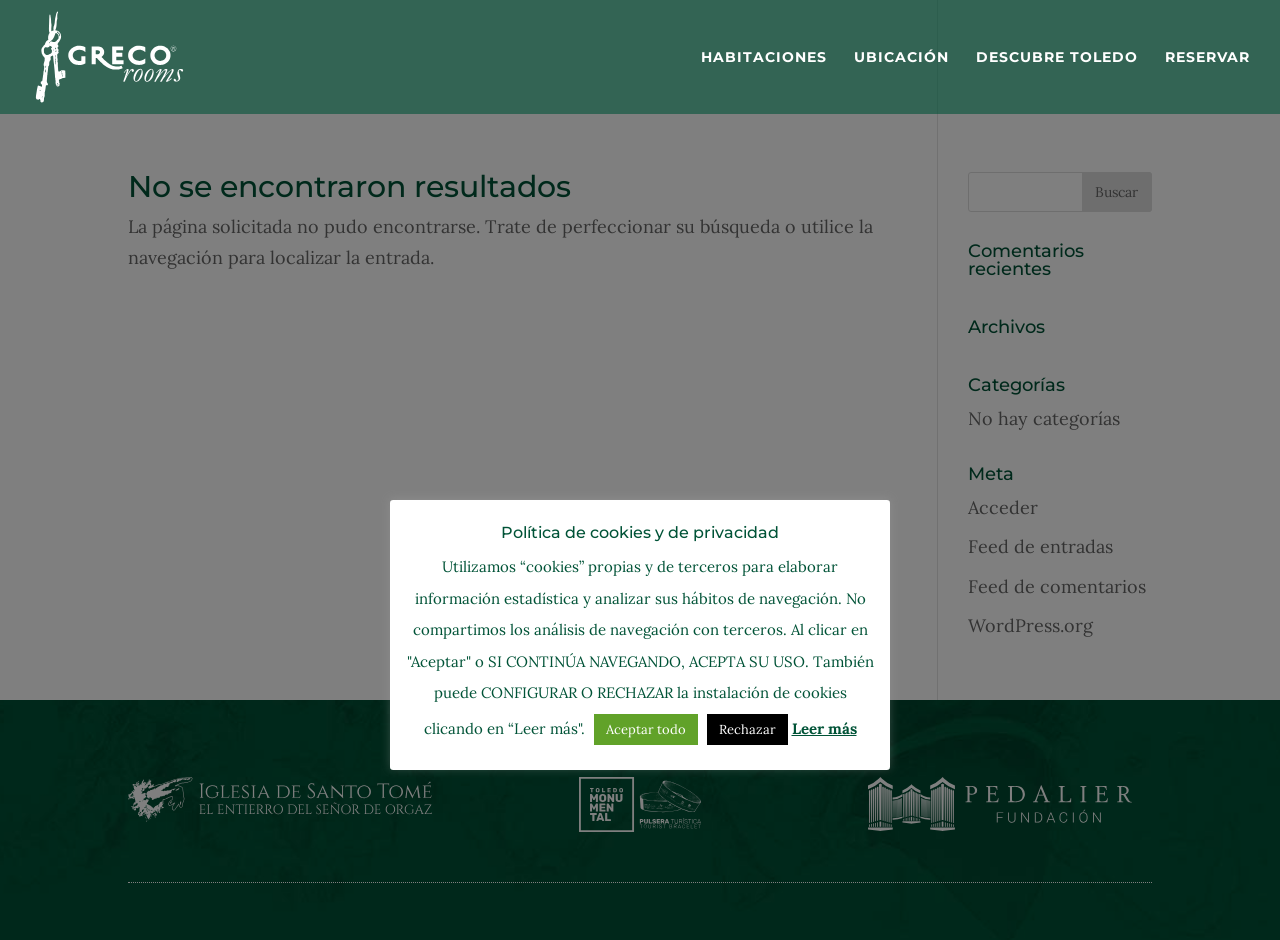Locate the bounding box coordinates of the clickable region necessary to complete the following instruction: "Go to habitaciones". Provide the coordinates in the format of four float numbers between 0 and 1, i.e., [left, top, right, bottom].

[0.548, 0.053, 0.646, 0.121]